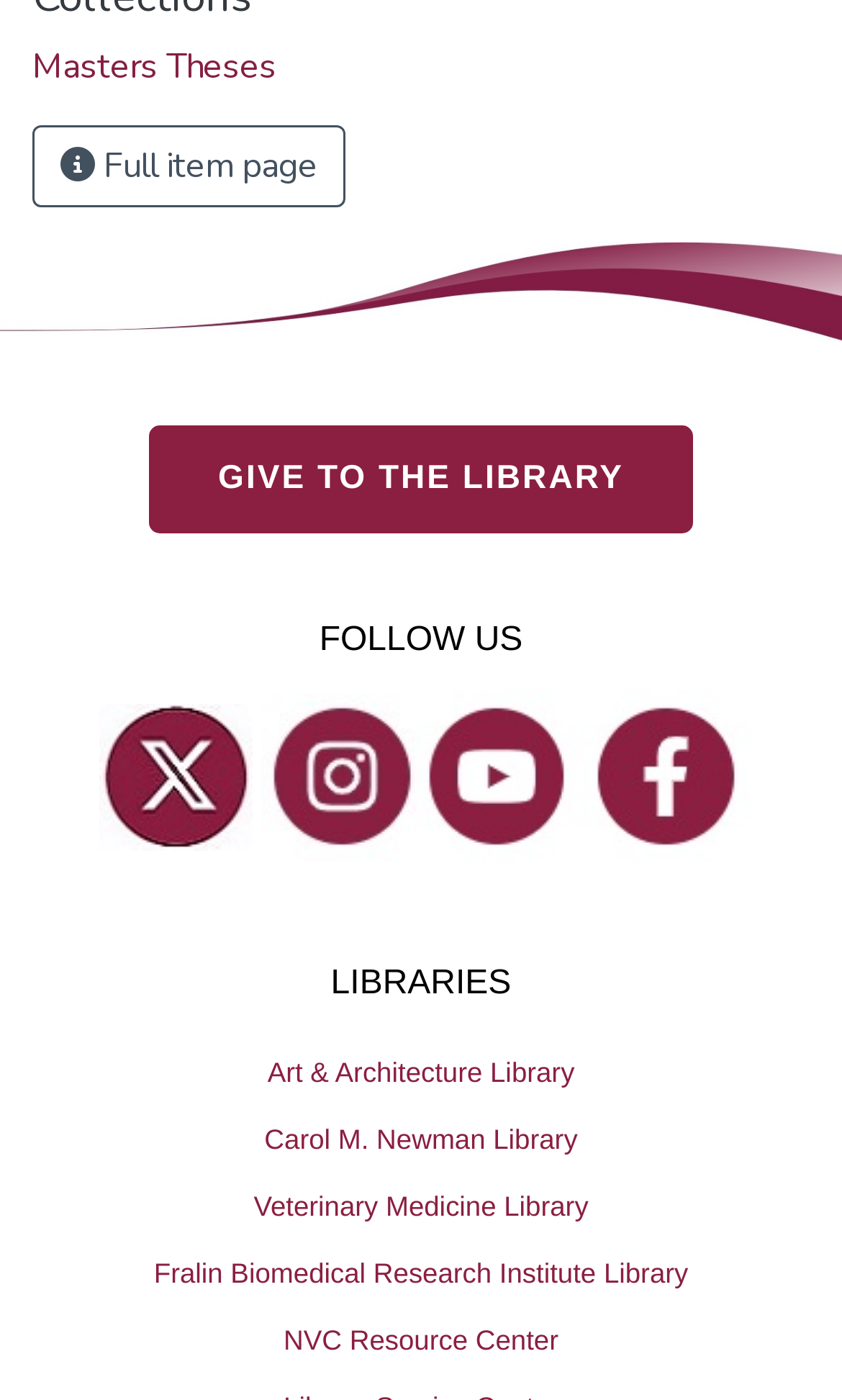Pinpoint the bounding box coordinates for the area that should be clicked to perform the following instruction: "Donate to the library".

[0.177, 0.303, 0.823, 0.38]